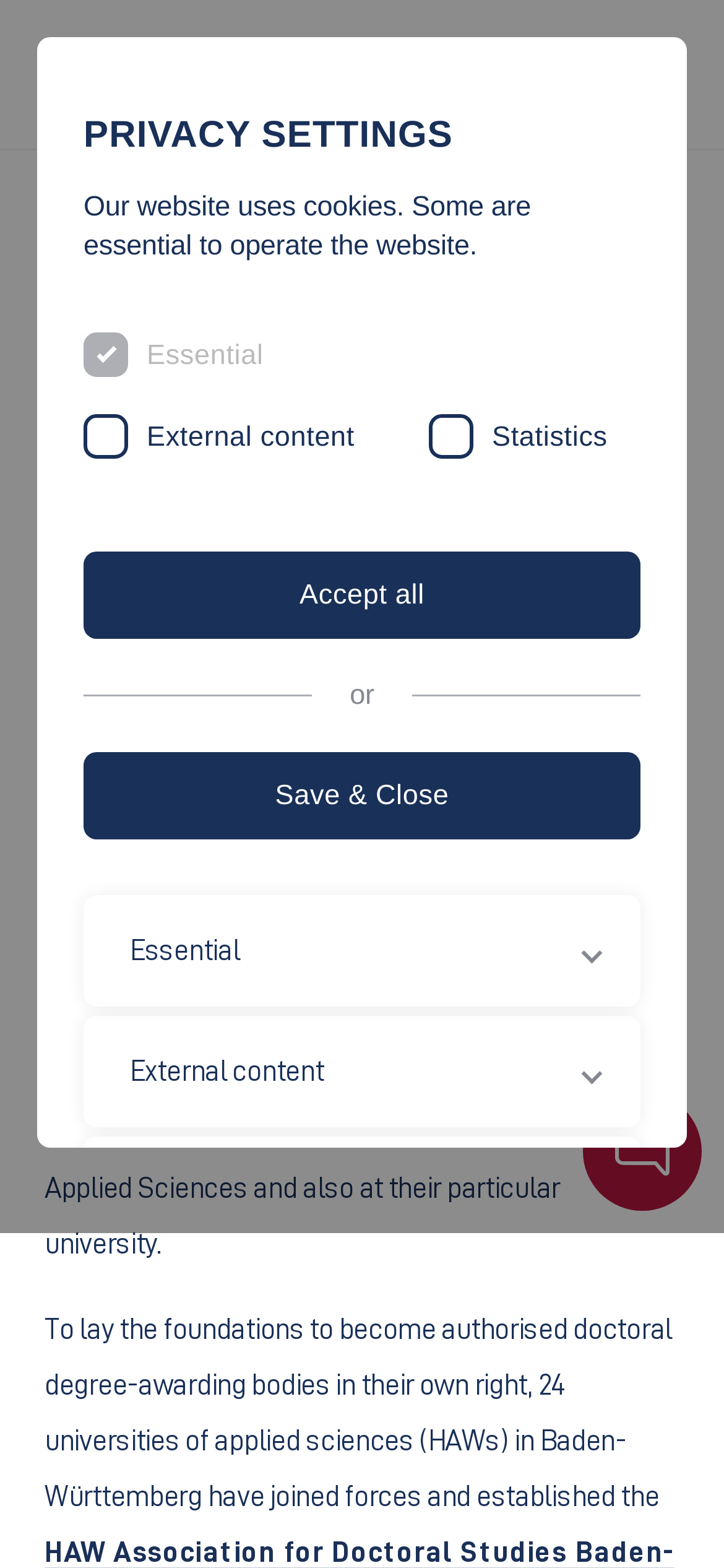Please determine the bounding box coordinates of the clickable area required to carry out the following instruction: "Scroll to top". The coordinates must be four float numbers between 0 and 1, represented as [left, top, right, bottom].

[0.826, 0.625, 0.949, 0.682]